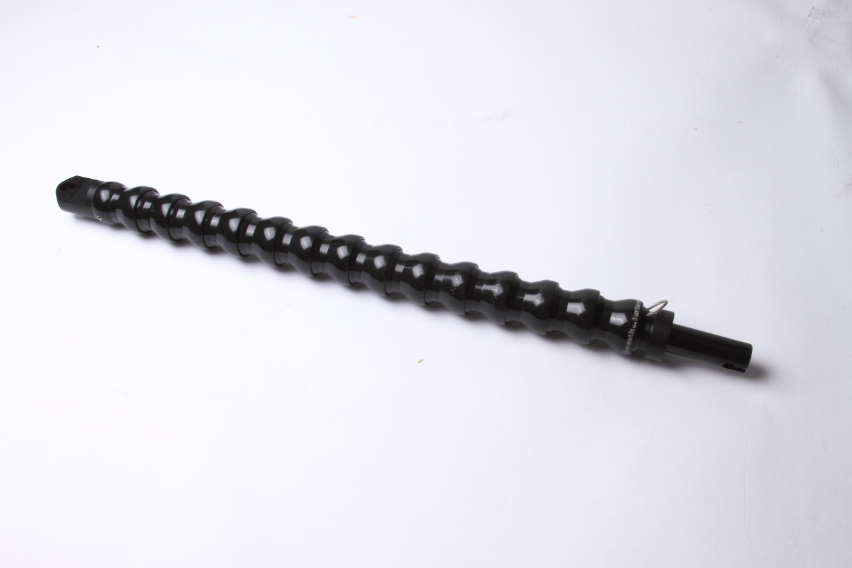What is the purpose of the built-in safety cable?
Using the image as a reference, deliver a detailed and thorough answer to the question.

The built-in safety cable is designed to ensure that the equipment remains attached even if the arm is accidentally disconnected, thereby preventing loss of equipment underwater.